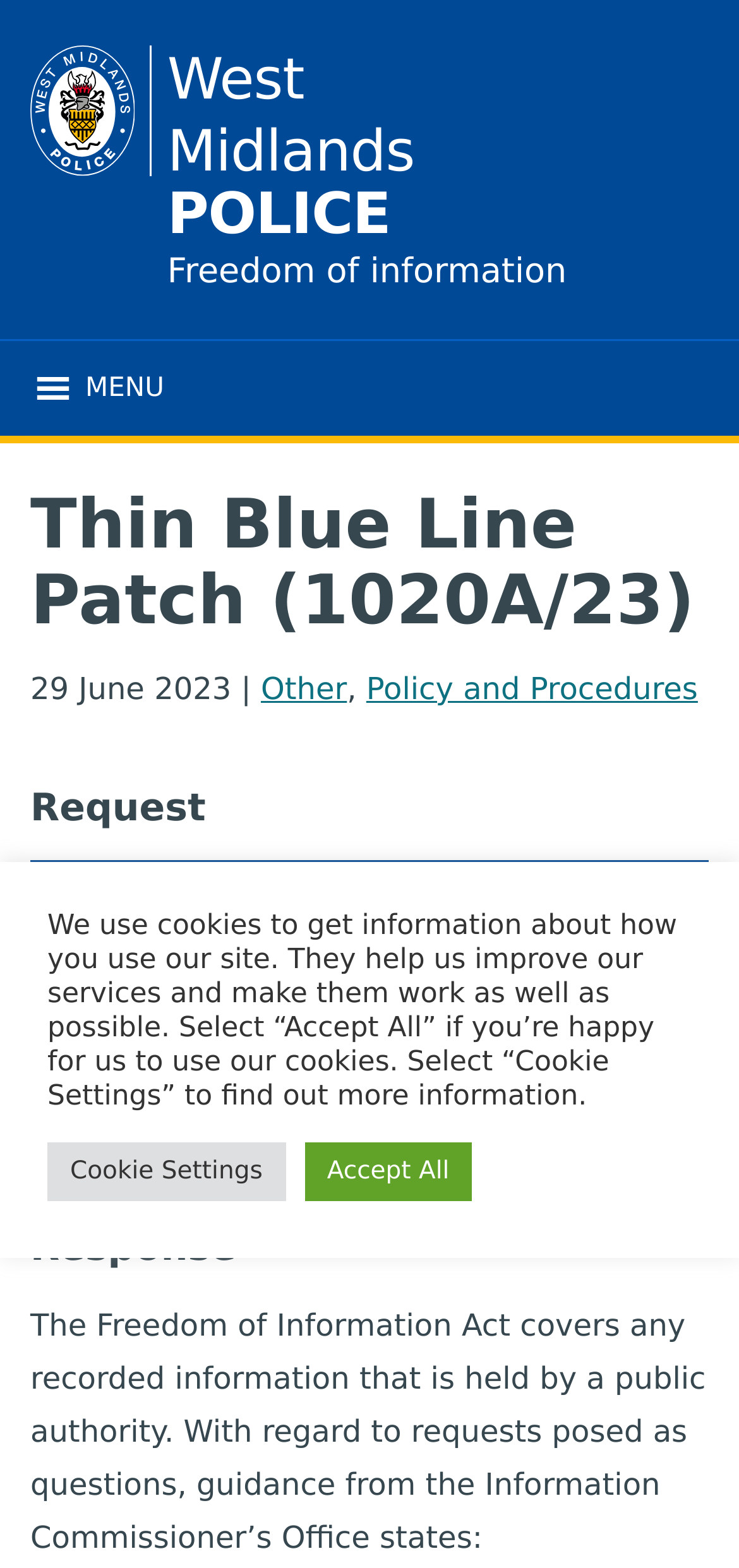Identify and extract the main heading from the webpage.

Thin Blue Line Patch (1020A/23)